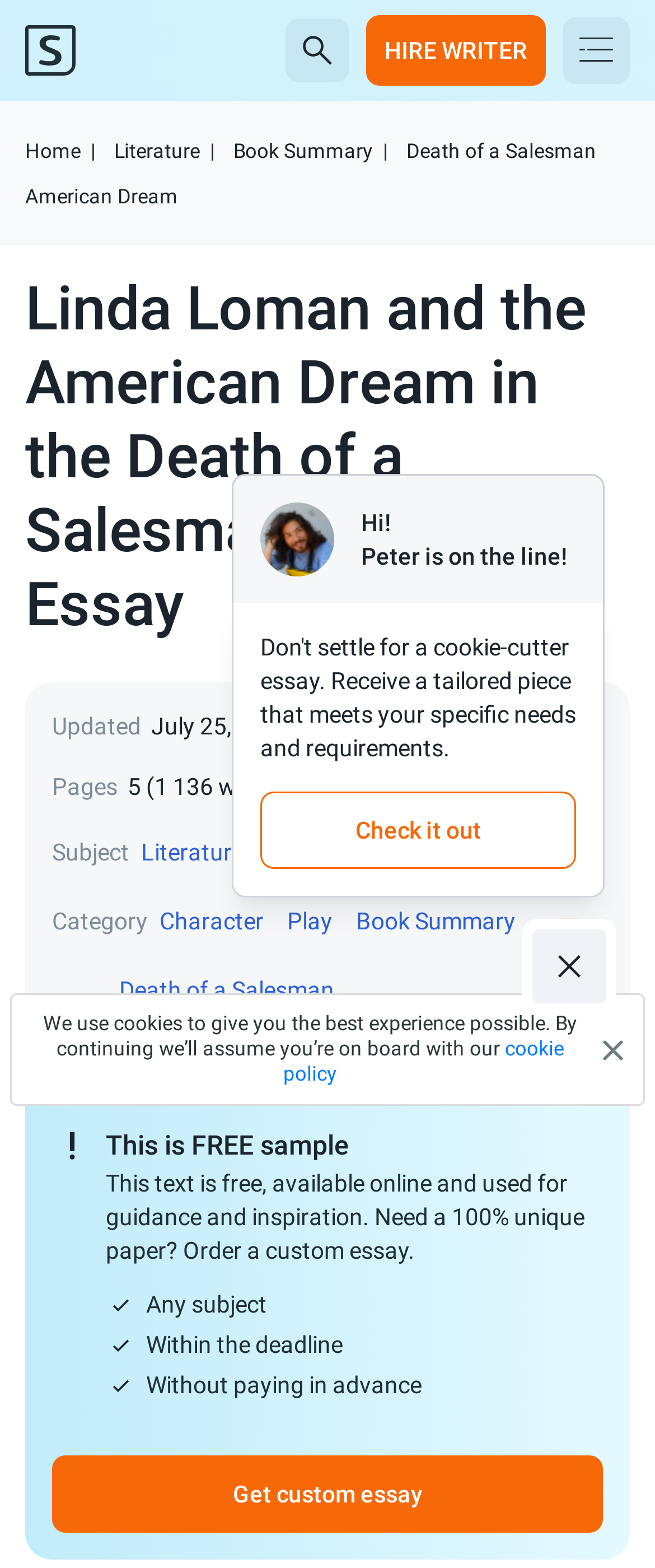Determine the bounding box coordinates (top-left x, top-left y, bottom-right x, bottom-right y) of the UI element described in the following text: Death of a Salesman

[0.179, 0.622, 0.513, 0.641]